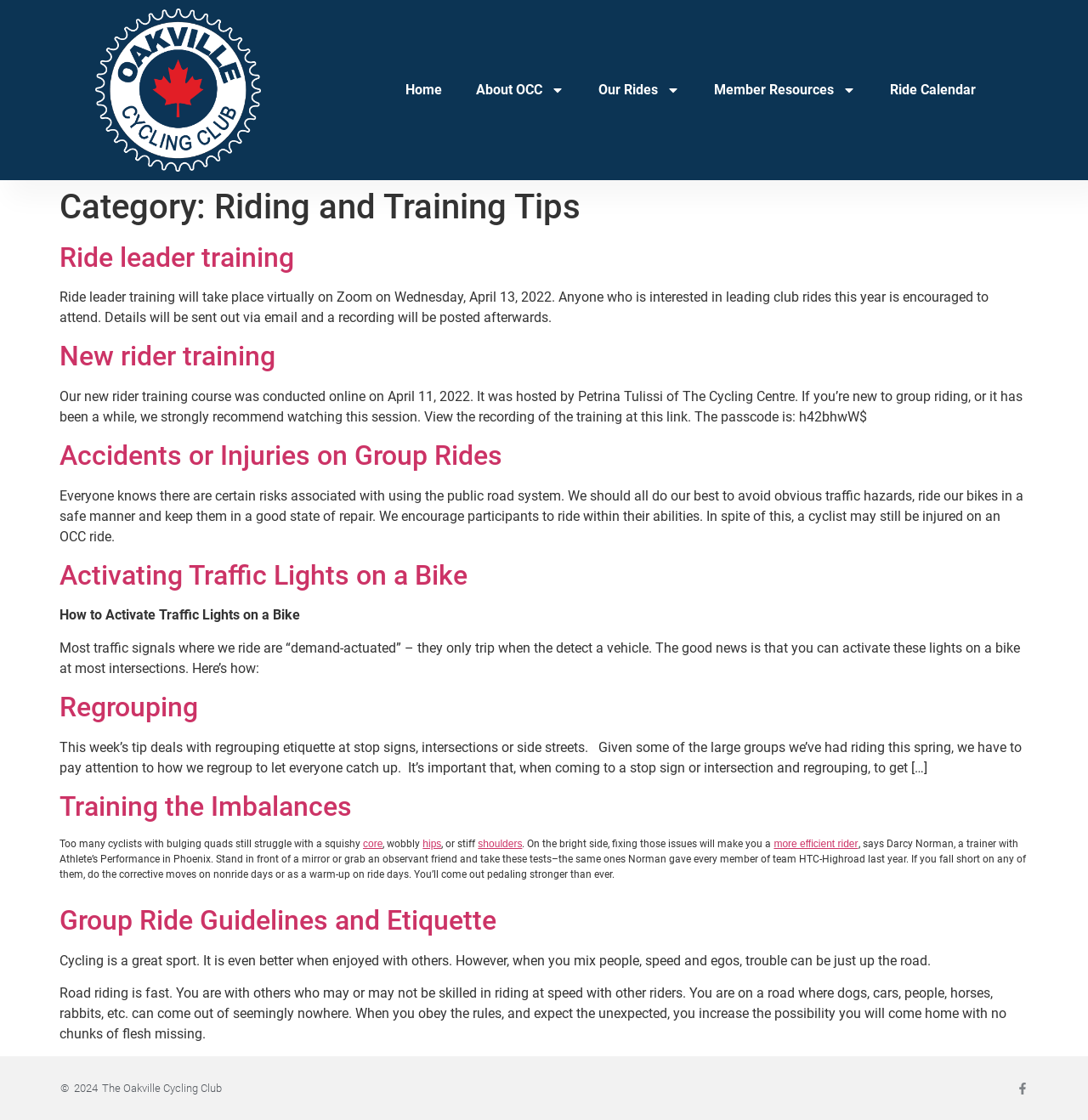Summarize the webpage in an elaborate manner.

The webpage is about the Oakville Cycling Club, specifically focusing on riding and training tips. At the top left corner, there is the Oakville Cycling Club logo, which is an image linked to the club's homepage. Next to the logo, there is a navigation menu with links to "Home", "About OCC", "Our Rides", "Member Resources", and "Ride Calendar". Each menu item has a small icon beside it.

Below the navigation menu, there is a main content area with several articles or sections. The first section is a header with the title "Category: Riding and Training Tips". 

The following sections are articles with headings, links, and descriptive text. The articles are arranged in a vertical layout, with each article taking up a significant portion of the page. The headings of the articles are "Ride leader training", "New rider training", "Accidents or Injuries on Group Rides", "Activating Traffic Lights on a Bike", "Regrouping", "Training the Imbalances", and "Group Ride Guidelines and Etiquette". Each article has a link with the same title as the heading, and some articles have additional links within the text.

The text within the articles provides information and tips related to cycling, such as ride leader training, new rider training, safety guidelines, and techniques for activating traffic lights. The text is descriptive and informative, with some articles including links to additional resources.

At the bottom of the page, there is a copyright notice with the year "2024" and the name "The Oakville Cycling Club". There is also a link to the club's Facebook page, represented by a Facebook icon.